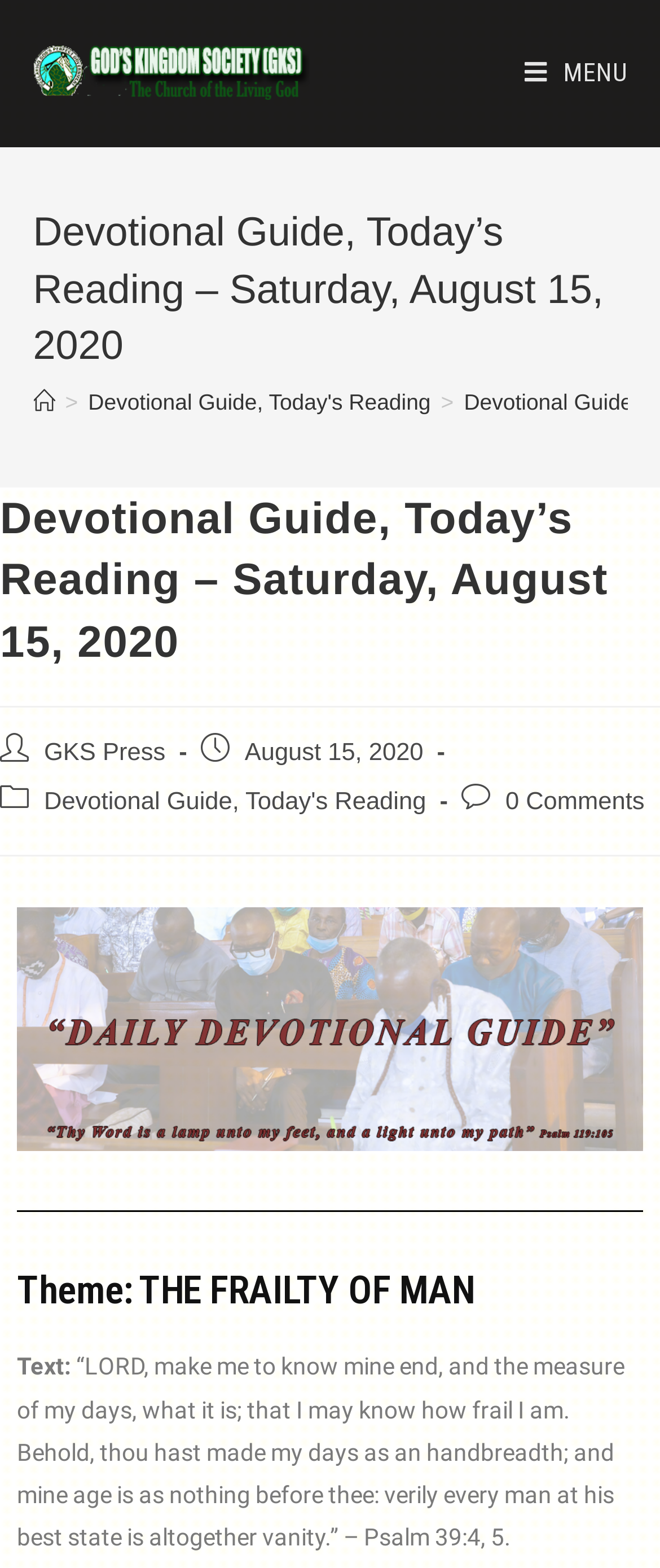What is the Bible verse mentioned in the devotional guide?
Please give a detailed and elaborate explanation in response to the question.

The Bible verse mentioned in the devotional guide can be found at the bottom of the webpage, where it is written as '“LORD, make me to know mine end, and the measure of my days, what it is; that I may know how frail I am. Behold, thou hast made my days as an handbreadth; and mine age is as nothing before thee: verily every man at his best state is altogether vanity.” – Psalm 39:4, 5'.